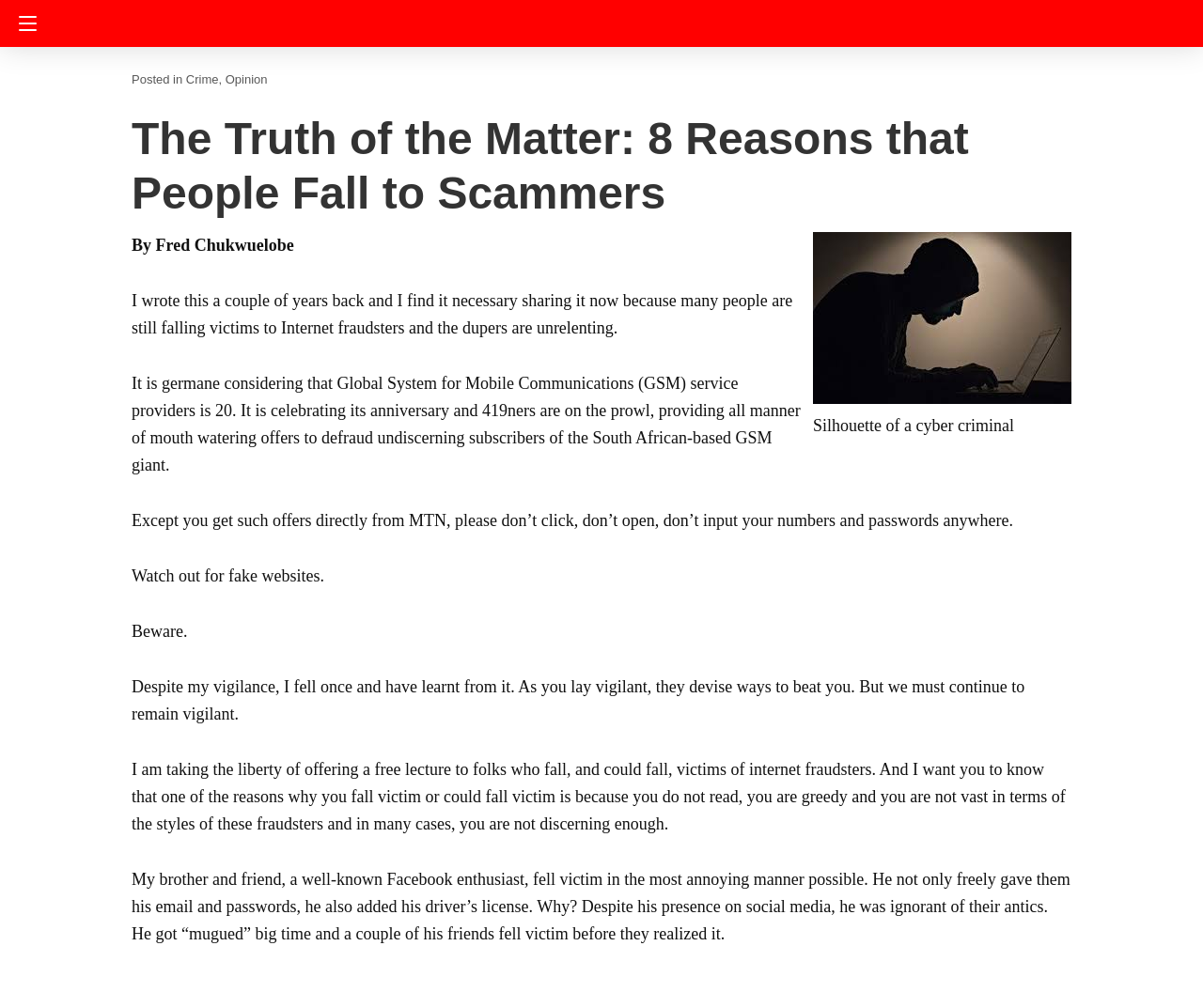What is the main title displayed on this webpage?

The Truth of the Matter: 8 Reasons that People Fall to Scammers